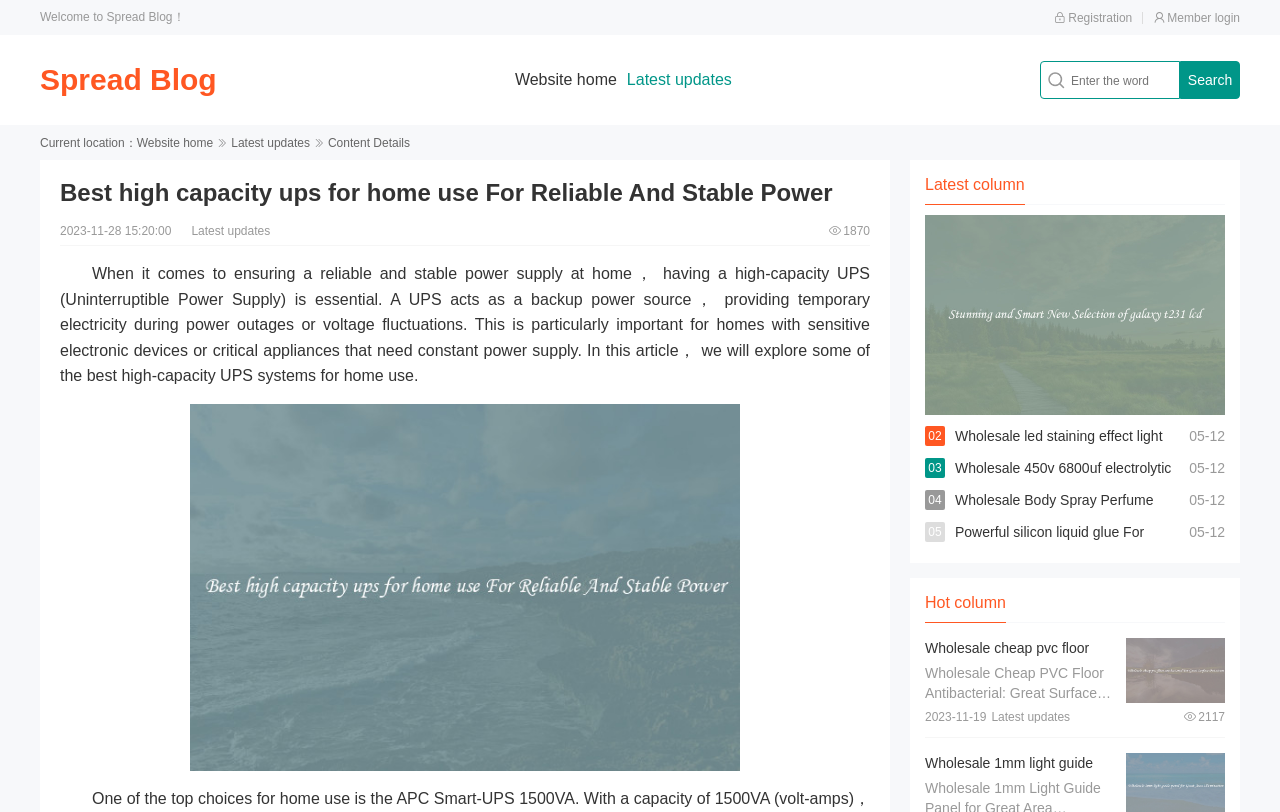Please identify the bounding box coordinates of the region to click in order to complete the given instruction: "View details of the wholesale led staining effect light". The coordinates should be four float numbers between 0 and 1, i.e., [left, top, right, bottom].

[0.723, 0.265, 0.957, 0.511]